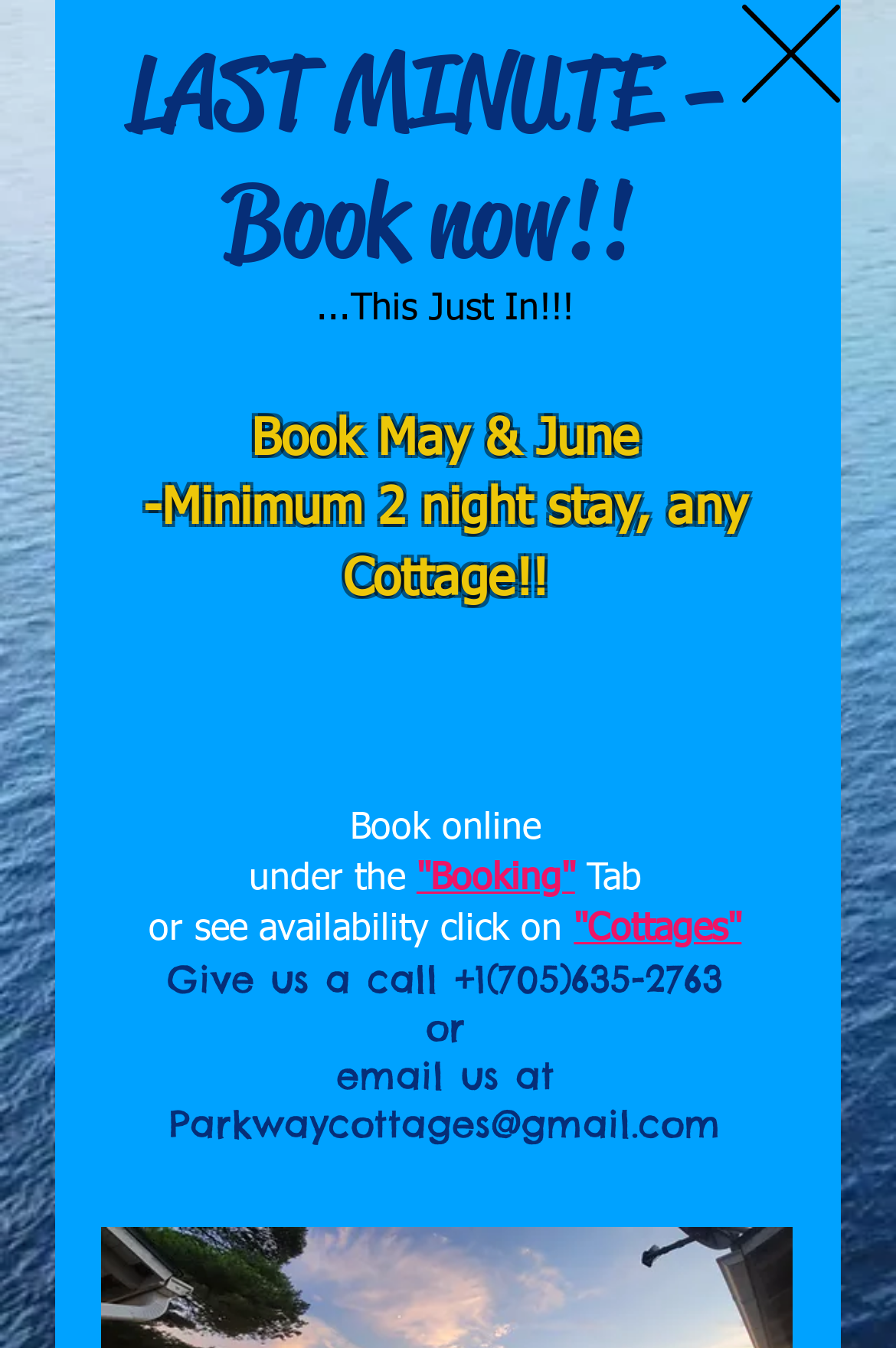Produce an elaborate caption capturing the essence of the webpage.

The webpage is about Parkway Cottage Resort, focusing on bird watching in and around Algonquin Park and Oxtongue Lake area. At the top left, there is a button to open the navigation menu. Next to it, there is an image. On the top right, there is a social bar with two links. Below the image, there are three headings: "Tabs", "Bird Watching", and a description of the resort. The description mentions that May is a prime bird watching month and recommends purchasing two books about bird watching in Algonquin Park.

Below the description, there is a section with several paragraphs of text. The first paragraph is about booking a cottage, with a heading "LAST MINUTE - Book now!!" and a button to go back to the site. The following paragraphs promote booking a cottage in May and June, with a minimum 2-night stay, and provide information on how to book online or by phone/email.

At the bottom of the page, there is a large image, which is also a link. The image takes up most of the bottom half of the page. There are a total of 2 images, 5 buttons, 5 links, and 13 static text elements on the page. The layout is organized, with clear headings and concise text, making it easy to navigate and find information.